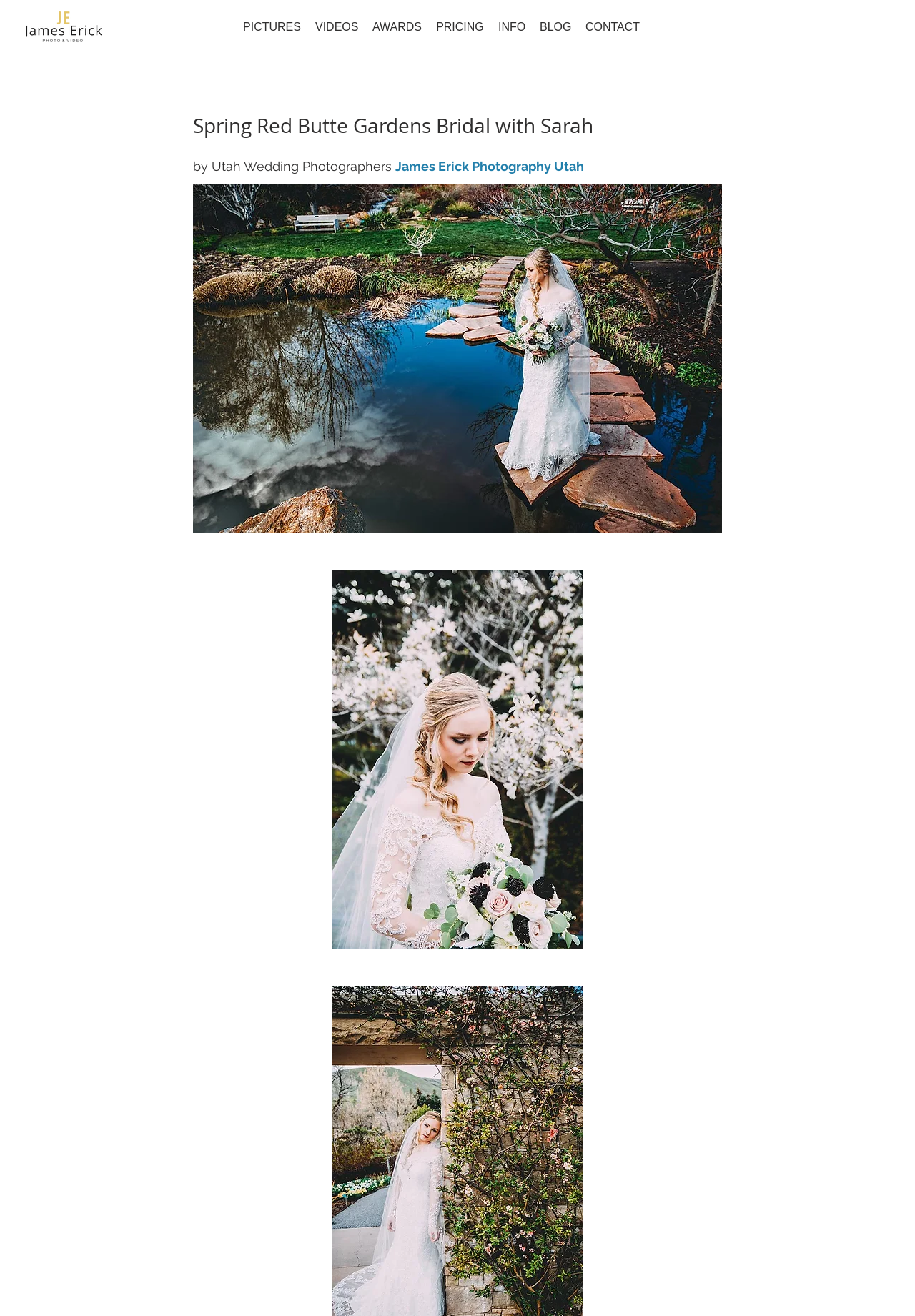Predict the bounding box coordinates for the UI element described as: "INFO". The coordinates should be four float numbers between 0 and 1, presented as [left, top, right, bottom].

[0.537, 0.015, 0.582, 0.027]